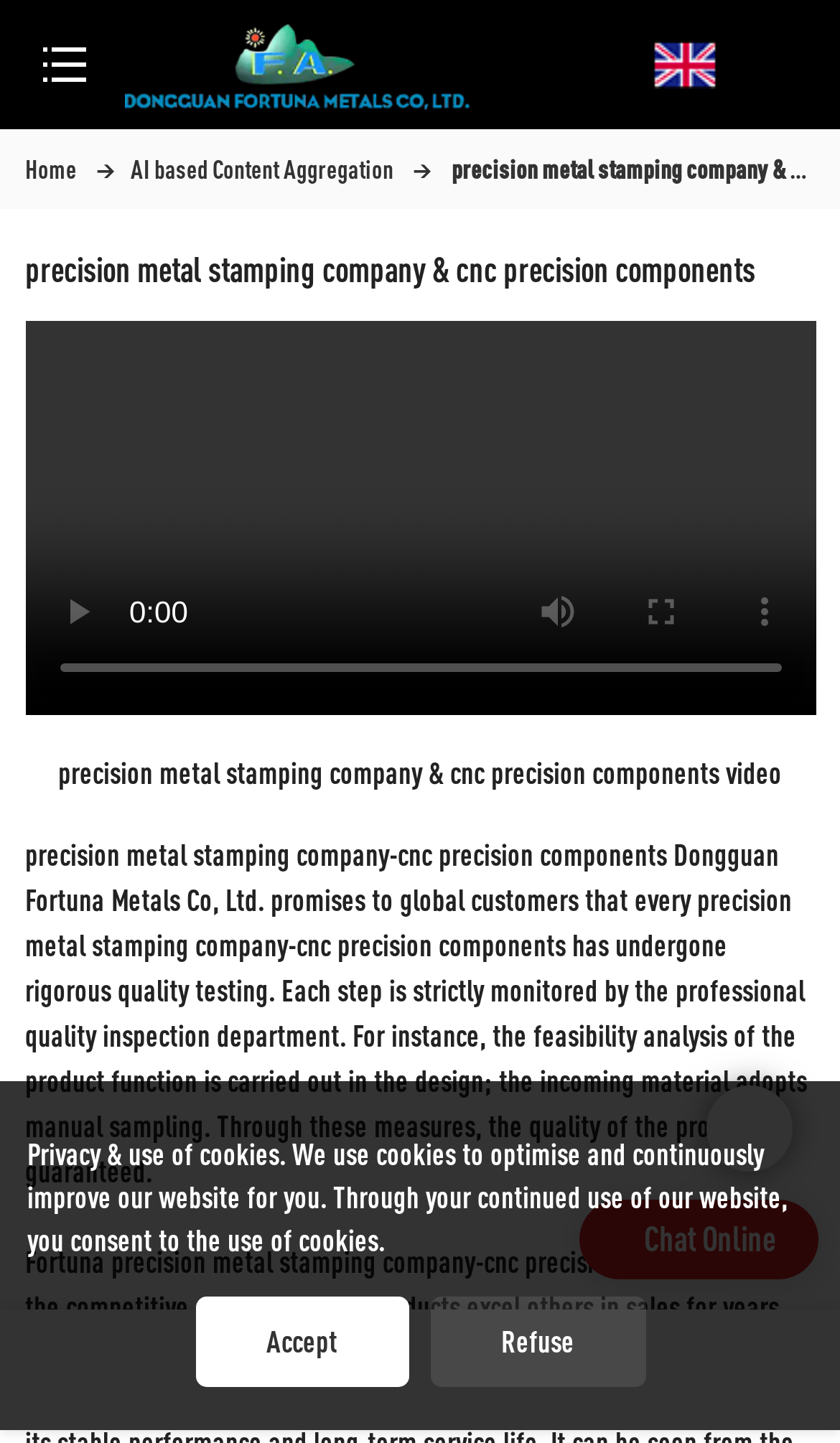How many buttons are there in the video control section?
Provide an in-depth and detailed answer to the question.

I found the video control section by looking at the elements that are related to video playback, and I counted four buttons: 'play', 'mute', 'enter full screen', and 'show more media controls'.